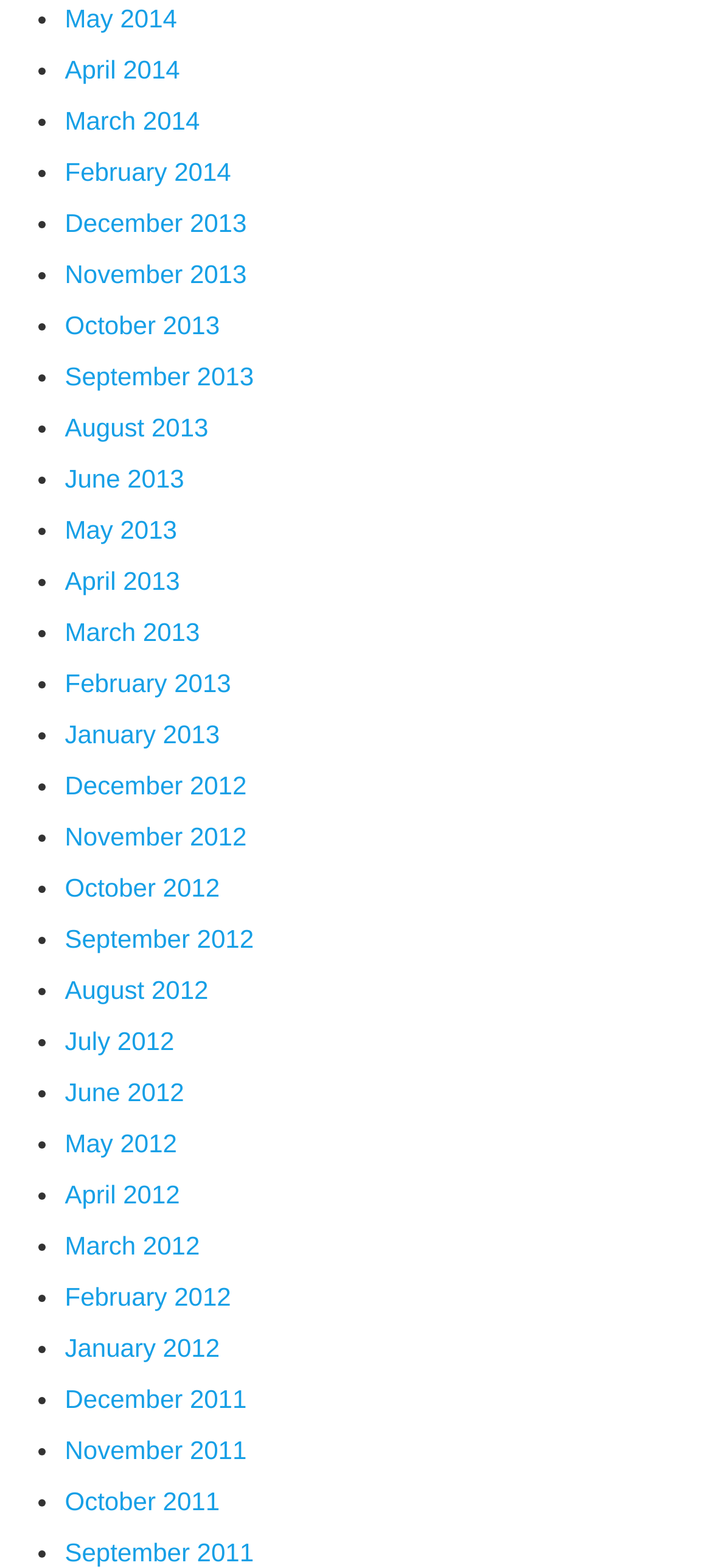What is the pattern of the list?
Give a thorough and detailed response to the question.

I analyzed the list of links and noticed that they are all months of the year, listed in reverse chronological order. This suggests that the list is a monthly archive of some kind.